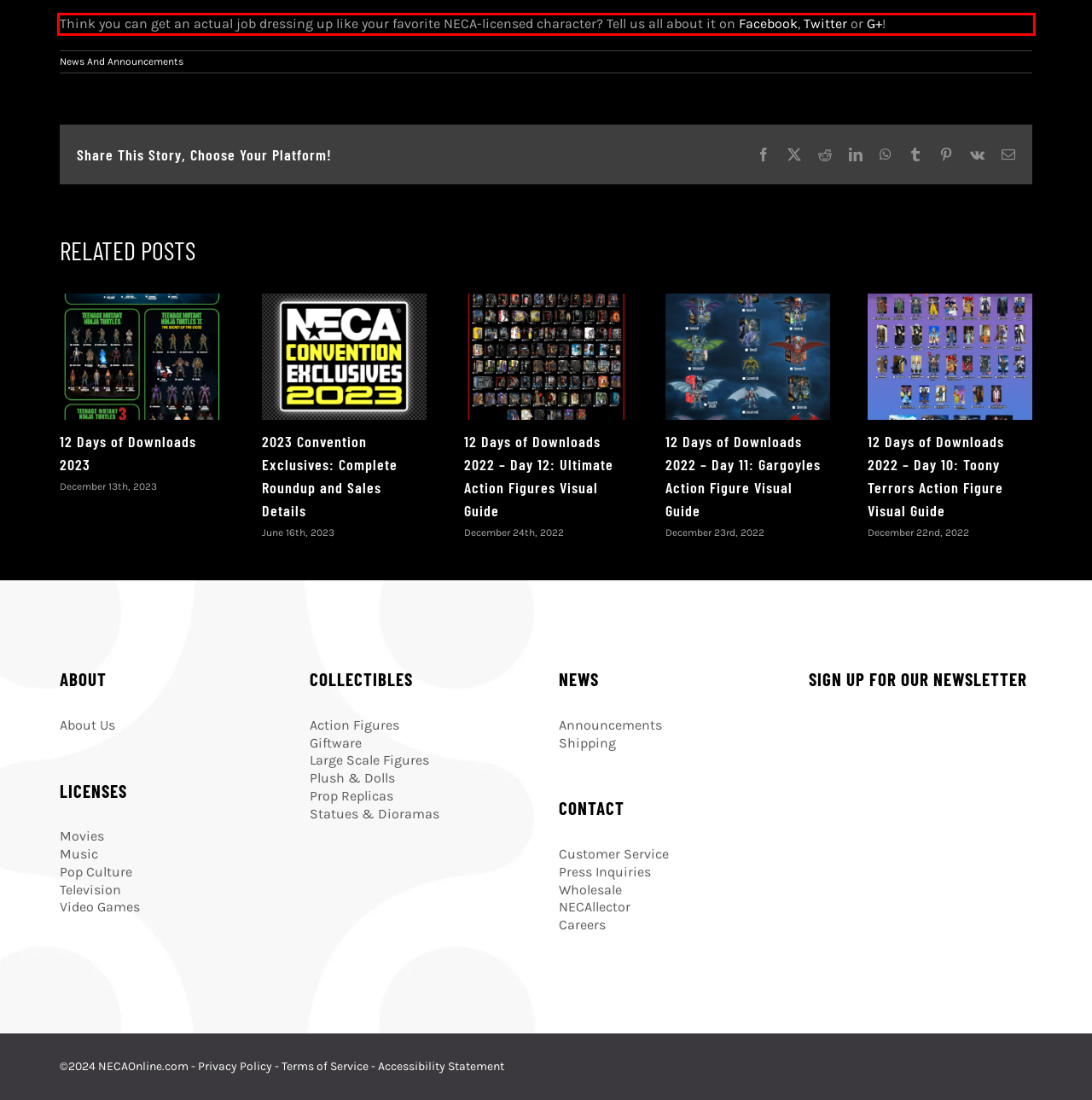You are looking at a screenshot of a webpage with a red rectangle bounding box. Use OCR to identify and extract the text content found inside this red bounding box.

Think you can get an actual job dressing up like your favorite NECA-licensed character? Tell us all about it on Facebook, Twitter or G+!